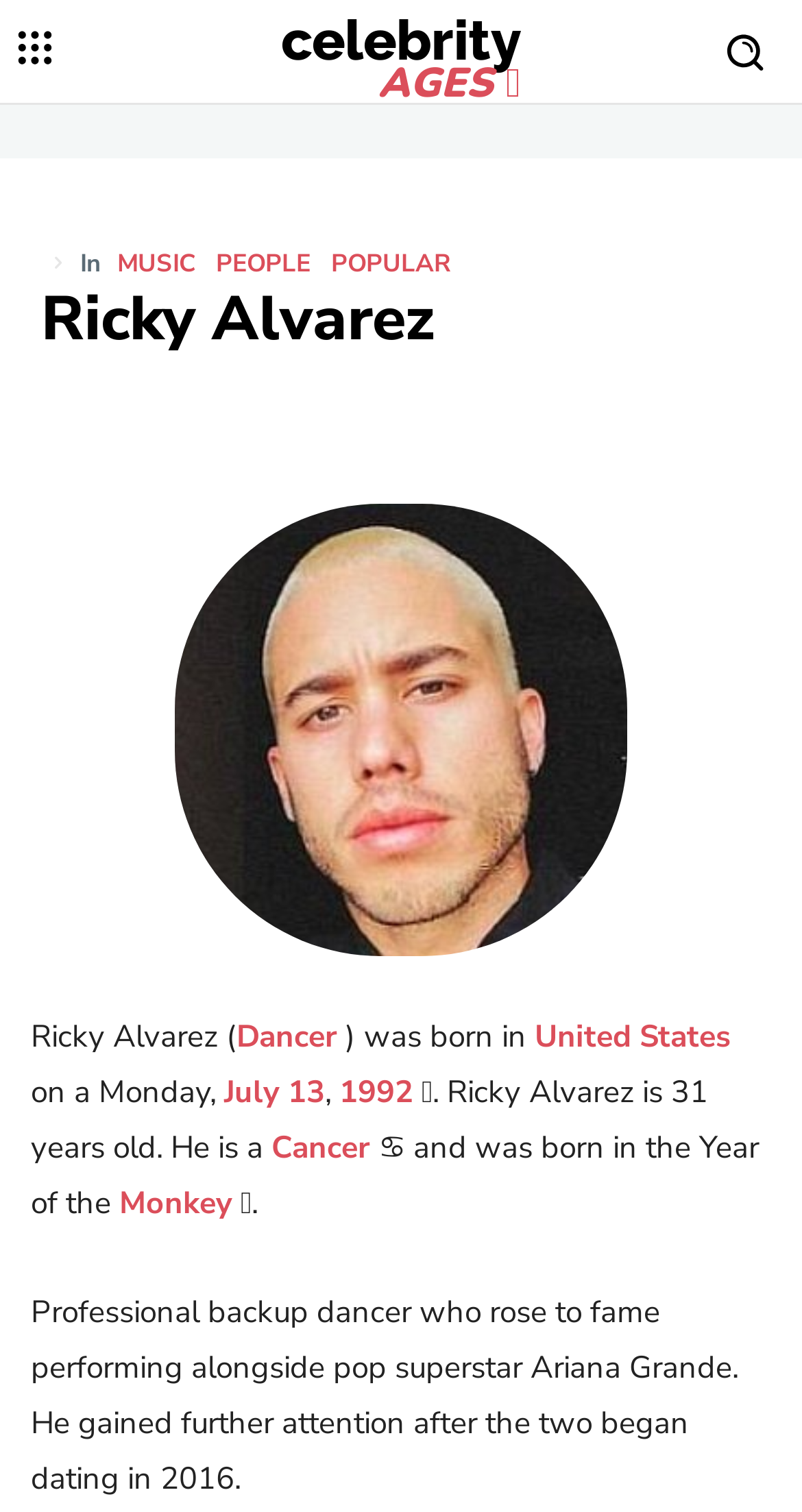Identify the bounding box coordinates of the clickable region to carry out the given instruction: "Click the 'MUSIC' link".

[0.146, 0.166, 0.244, 0.183]